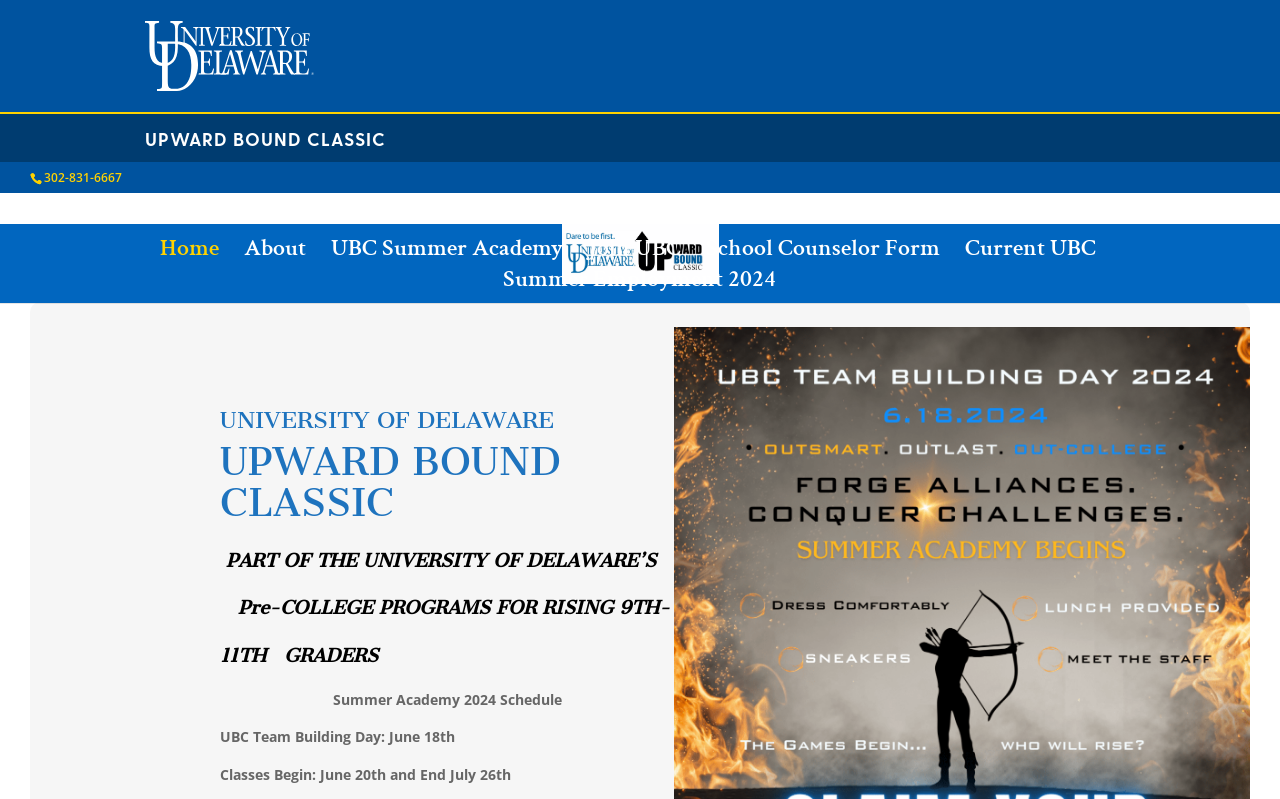What is the duration of the classes in the summer academy?
Using the image as a reference, answer with just one word or a short phrase.

June 20th to July 26th